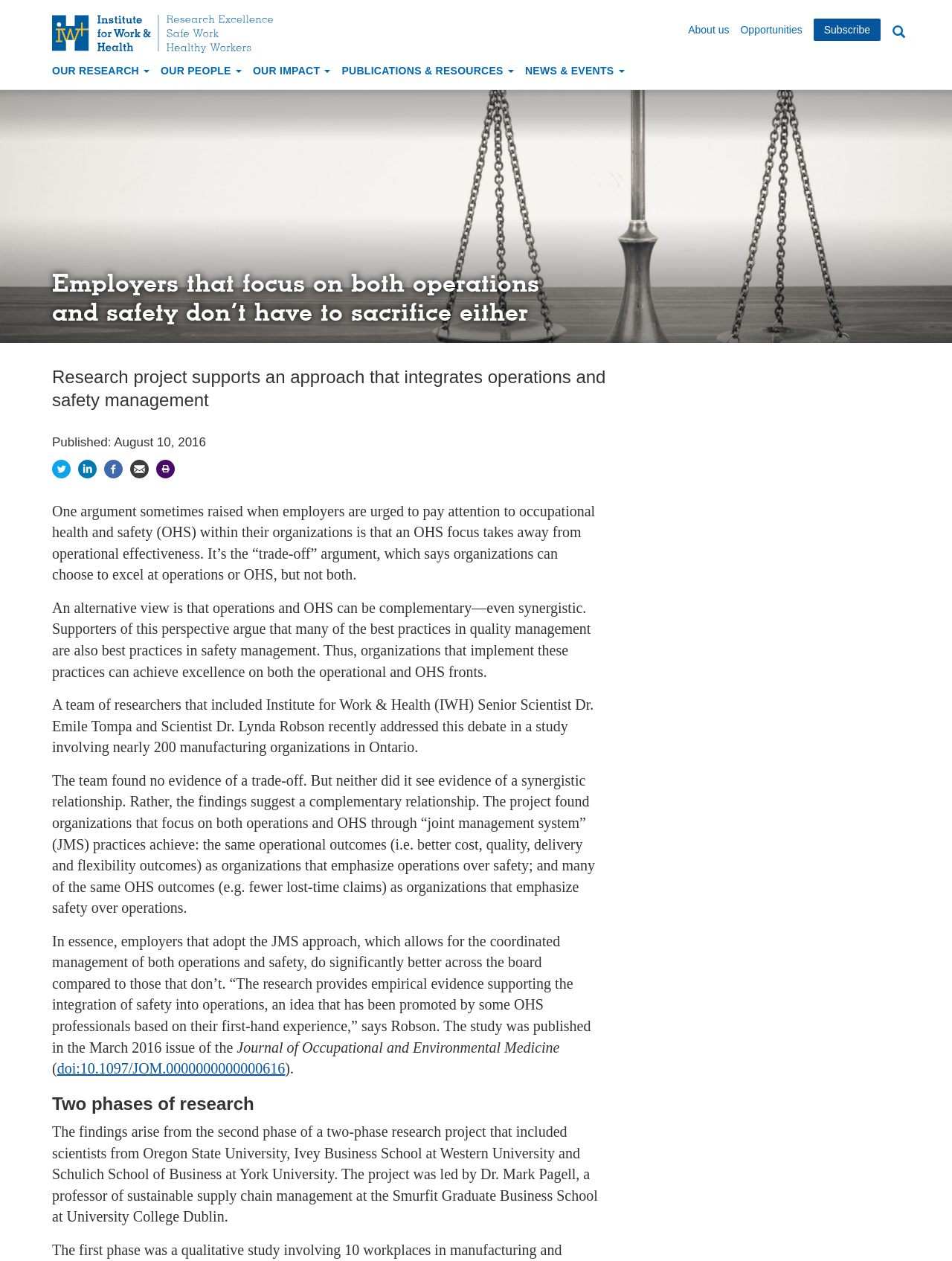Use a single word or phrase to answer the question: What is the name of the institute mentioned on this webpage?

Institute for Work & Health